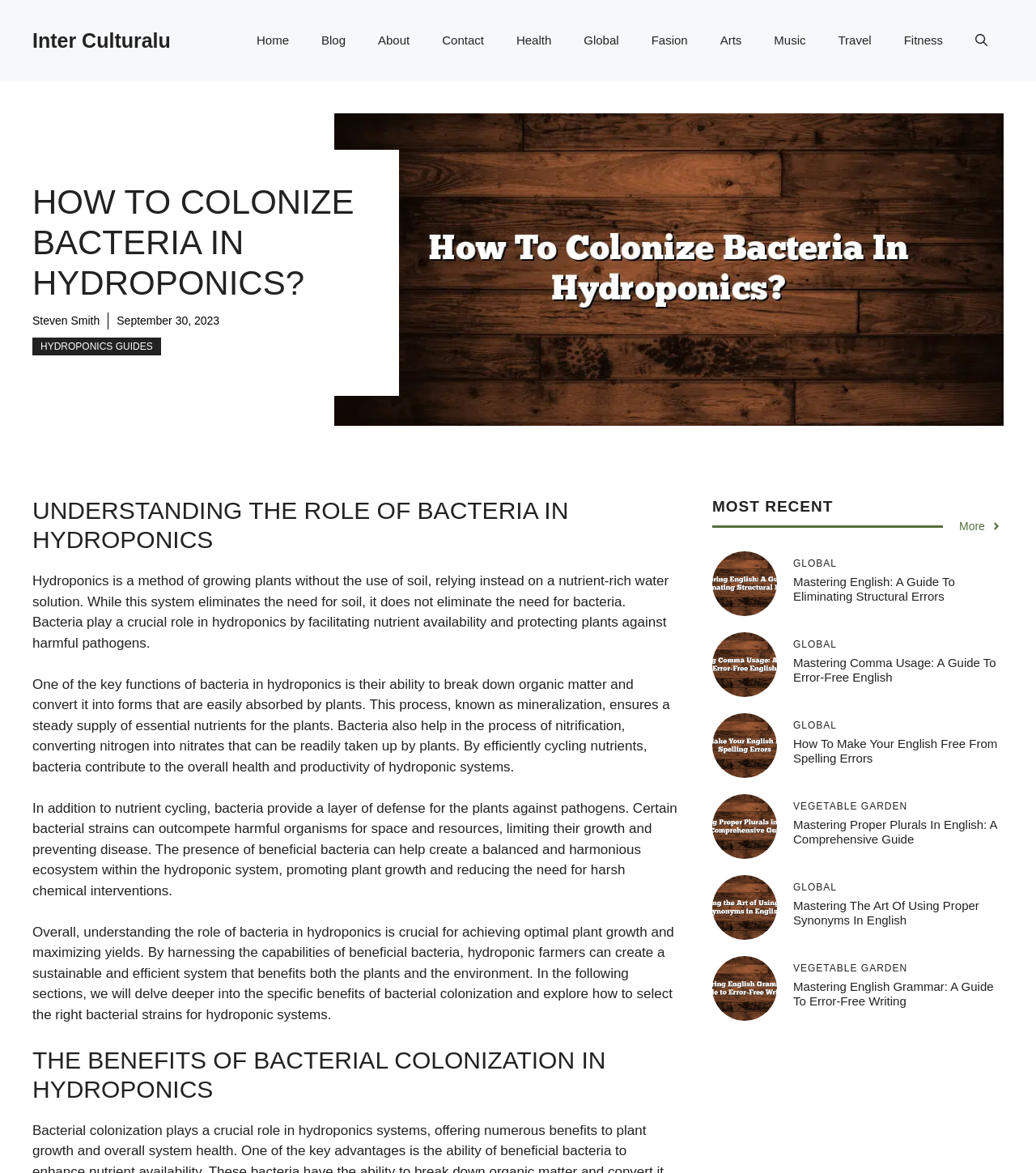Highlight the bounding box coordinates of the element you need to click to perform the following instruction: "open the 'HYDROPONICS GUIDES' page."

[0.031, 0.288, 0.155, 0.303]